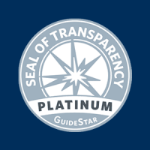What is the shape at the center of the seal?
Look at the image and answer with only one word or phrase.

Star